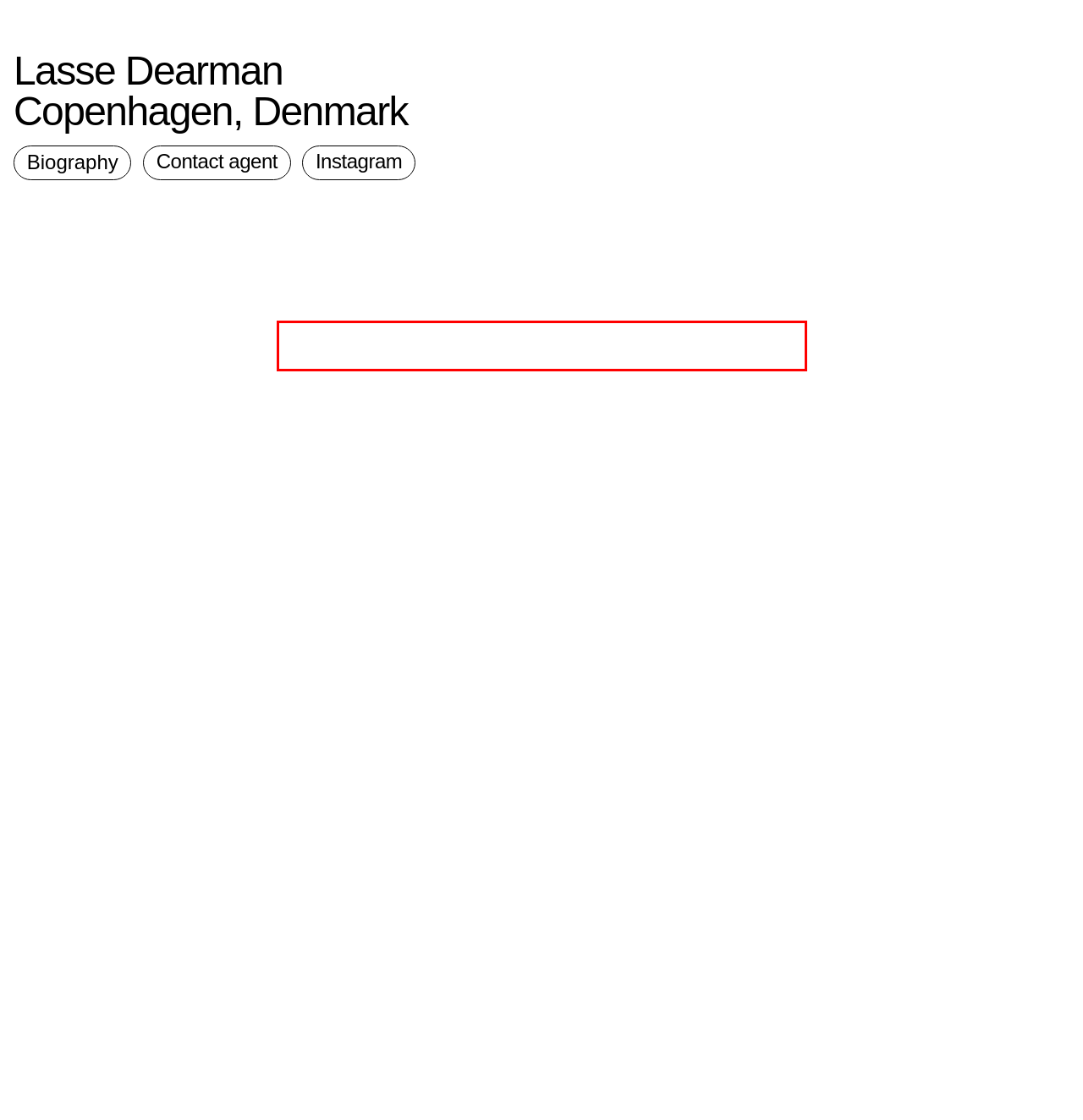You are given a screenshot with a red rectangle. Identify and extract the text within this red bounding box using OCR.

Lasse has worked for magazines such as Space Magazine, Hero, Heroine, Wonderland and i-D Magazine. He has worked closely with MOON-INTL as well as brands such as Adidas, OAMC, Cecile Bahnsen, Sunflower, Marimekko, Aiayu, RAINS and more.